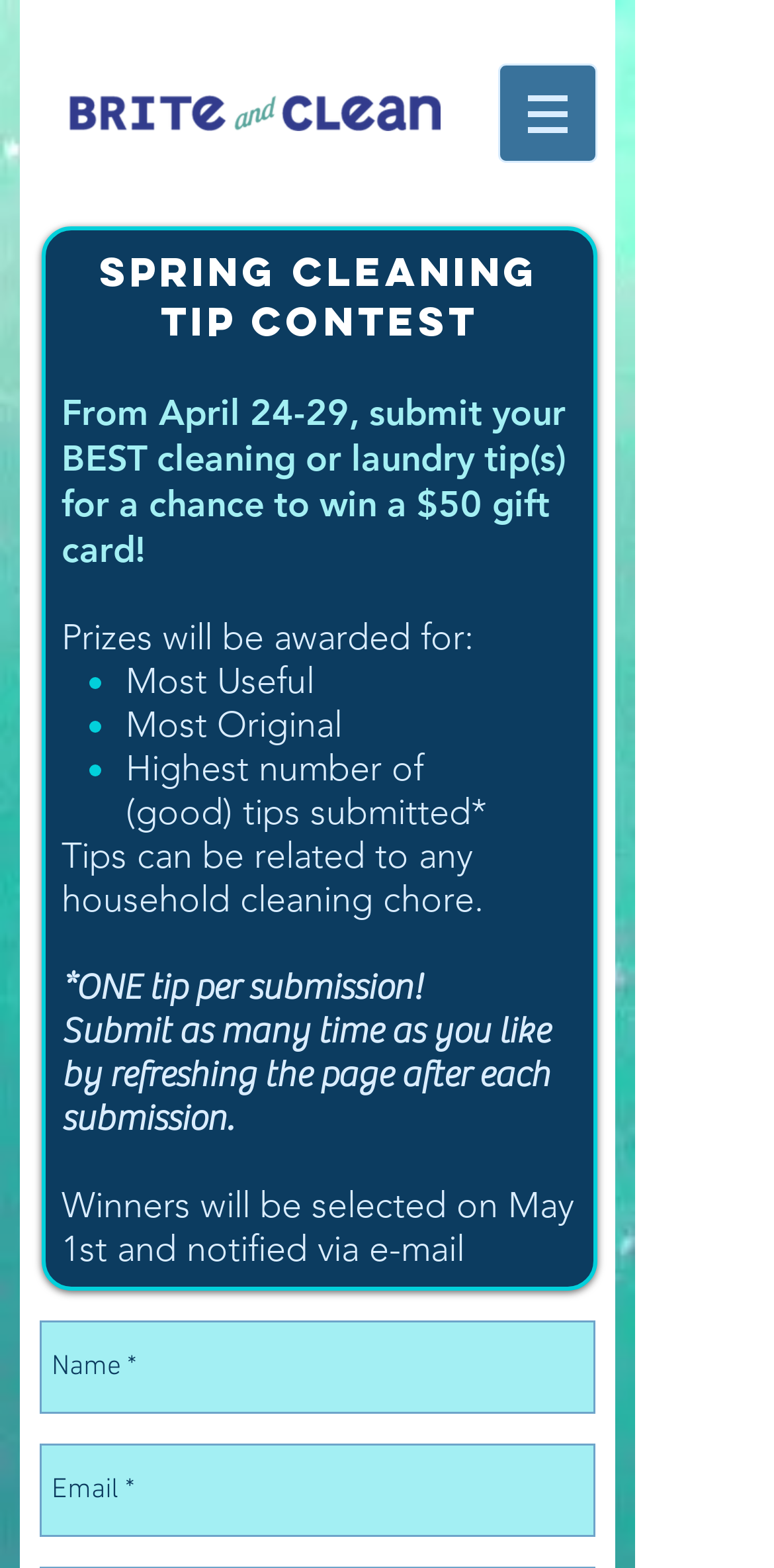When will the winners be selected?
Using the image, answer in one word or phrase.

May 1st